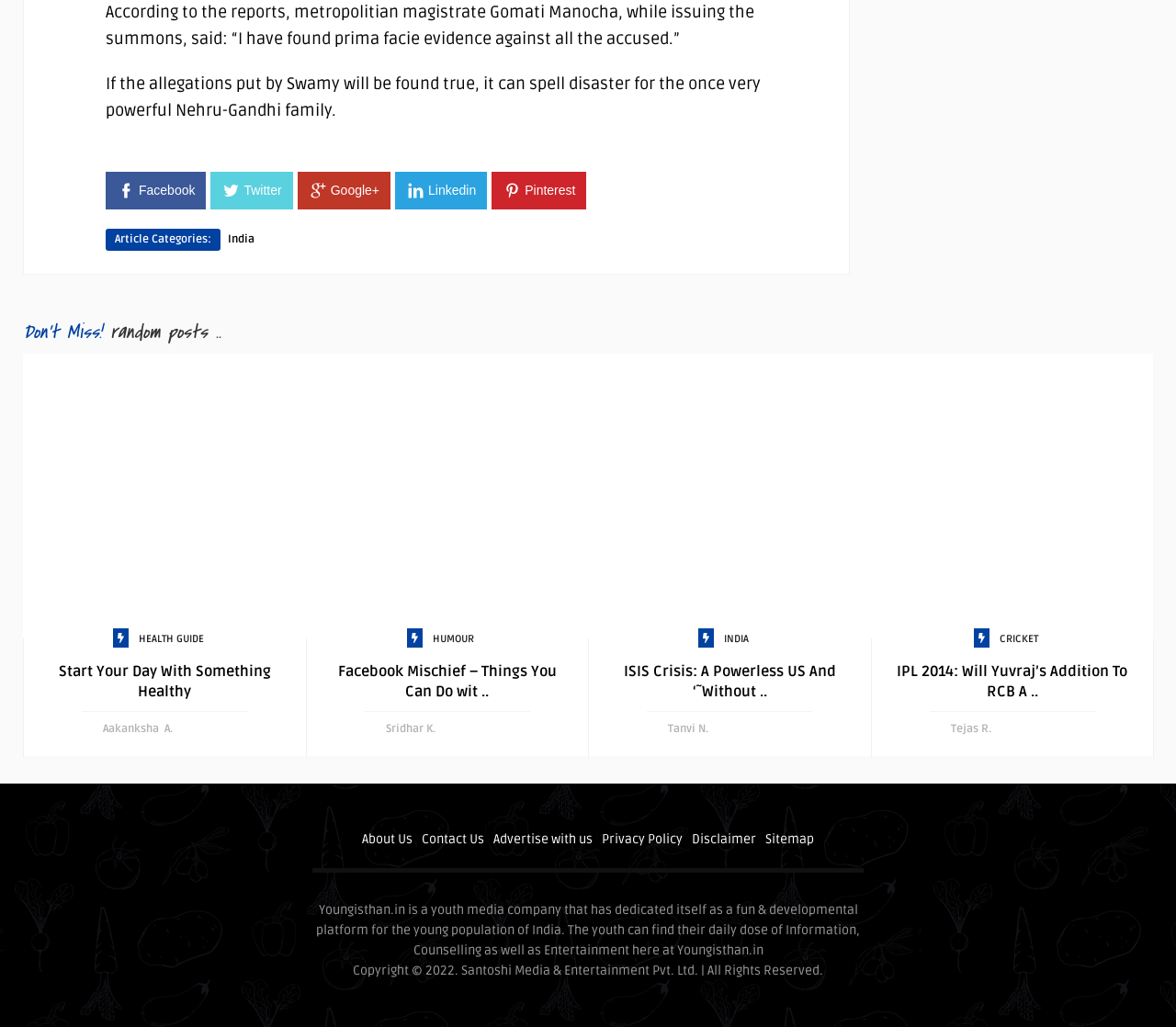What social media platforms can users share articles on?
Using the information from the image, answer the question thoroughly.

I found the answer by looking at the links at the top of the webpage, which indicate that users can share articles on Facebook, Twitter, Google+, Linkedin, and Pinterest.